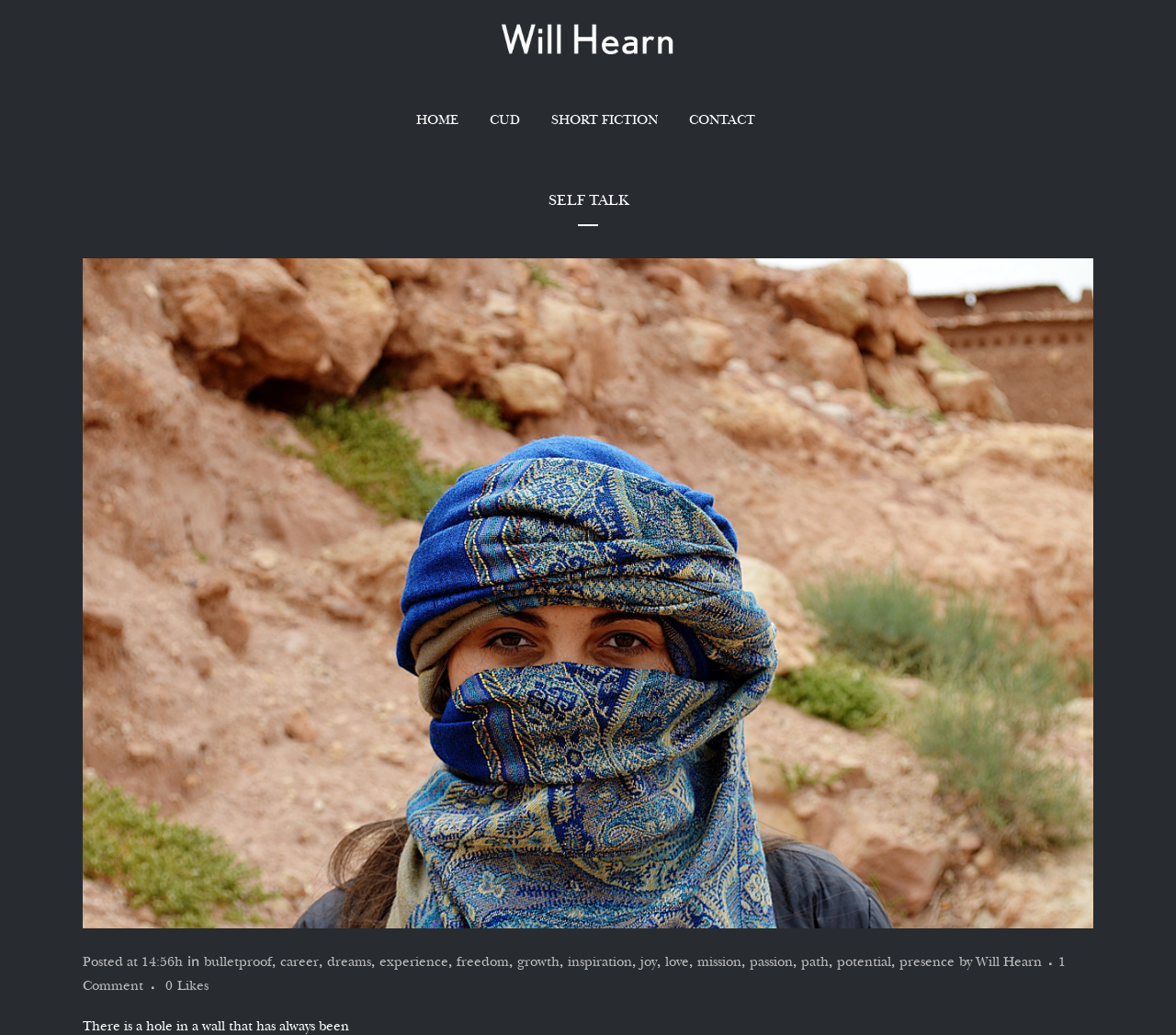Determine the bounding box coordinates of the clickable element necessary to fulfill the instruction: "Click on HOME". Provide the coordinates as four float numbers within the 0 to 1 range, i.e., [left, top, right, bottom].

[0.341, 0.073, 0.403, 0.158]